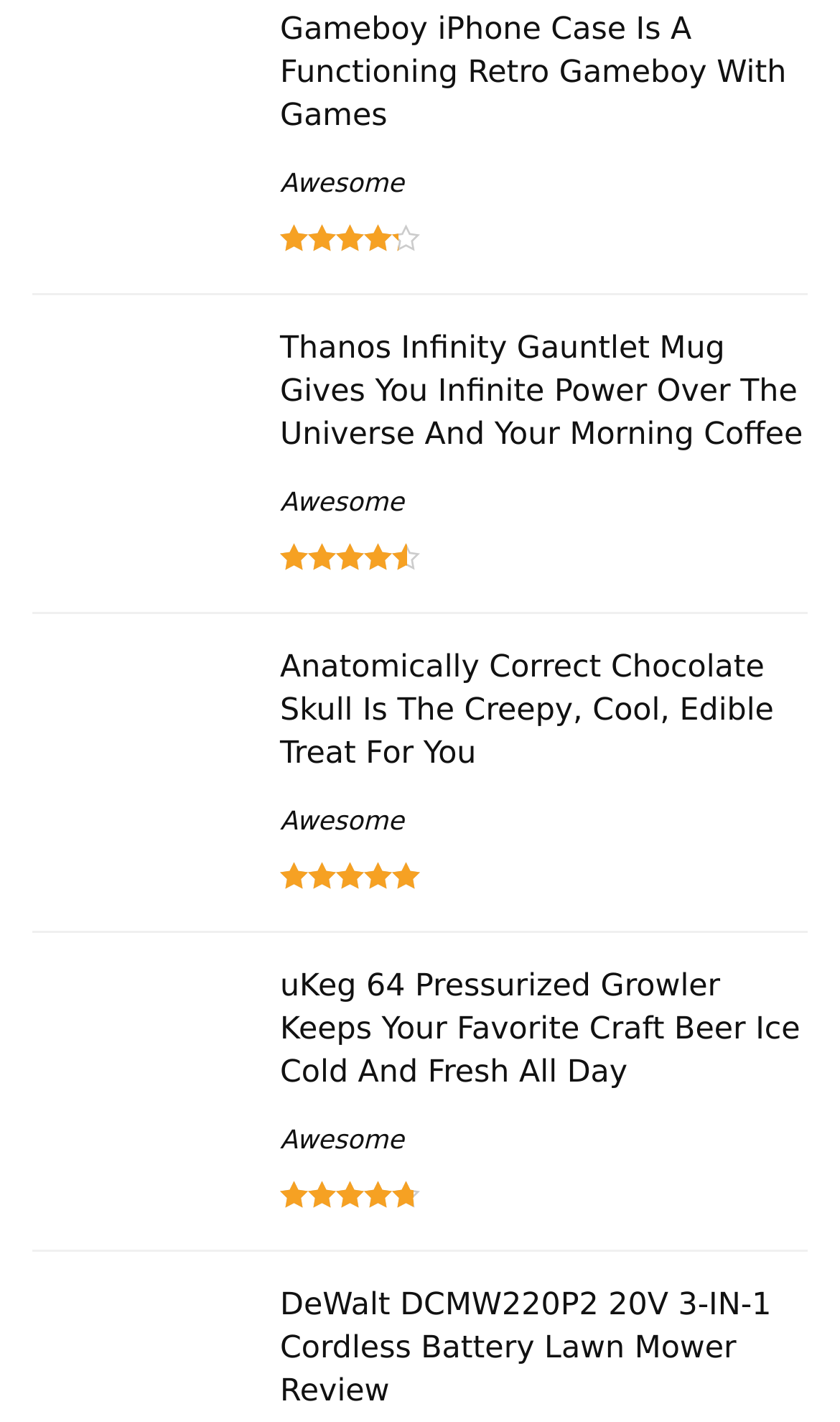Are all products on this page related to technology?
Refer to the image and provide a thorough answer to the question.

I found a heading that mentions 'Anatomically Correct Chocolate Skull' which is not related to technology, but rather a food item.